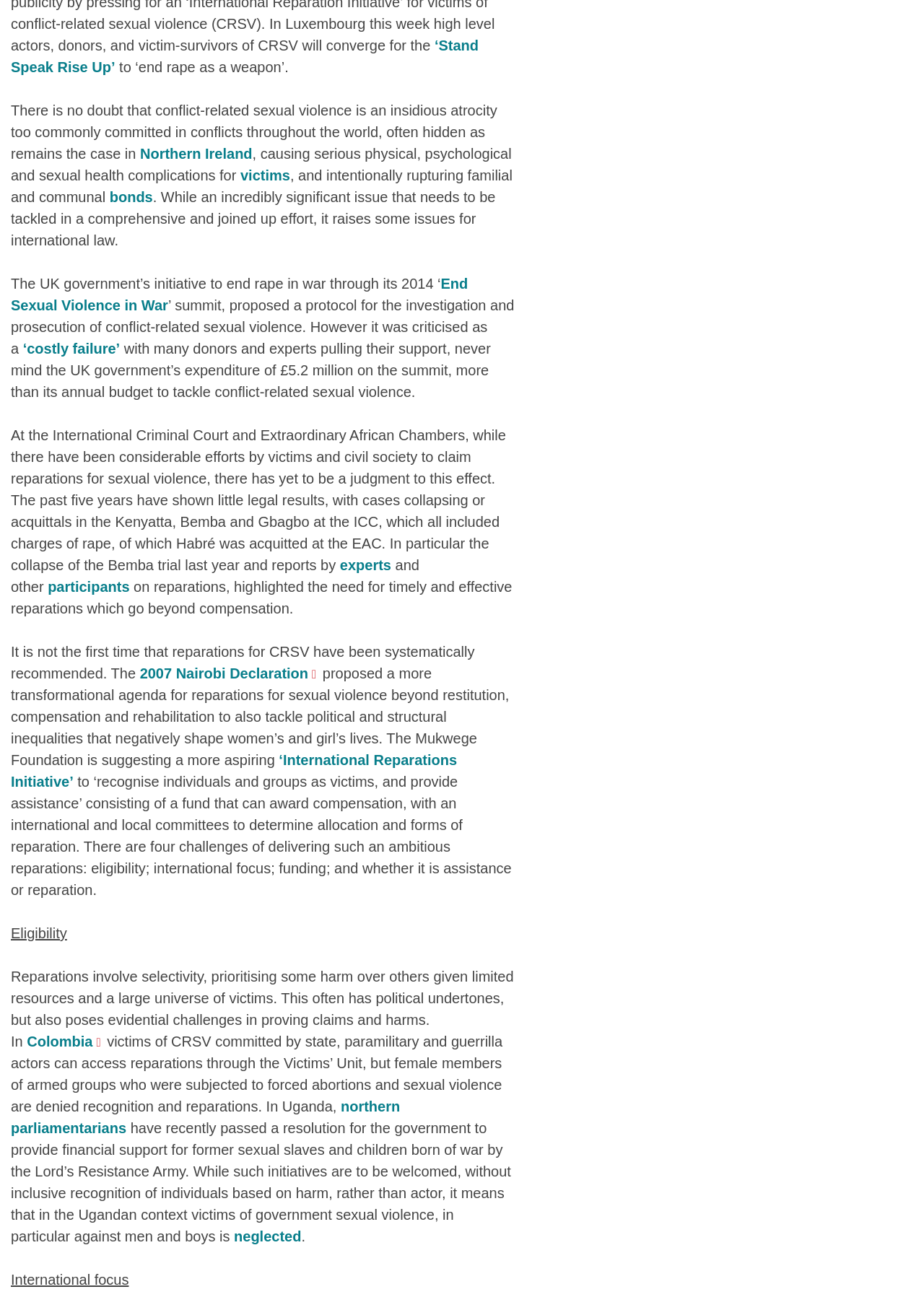Respond to the following query with just one word or a short phrase: 
What is the name of the foundation mentioned in the webpage?

Mukwege Foundation